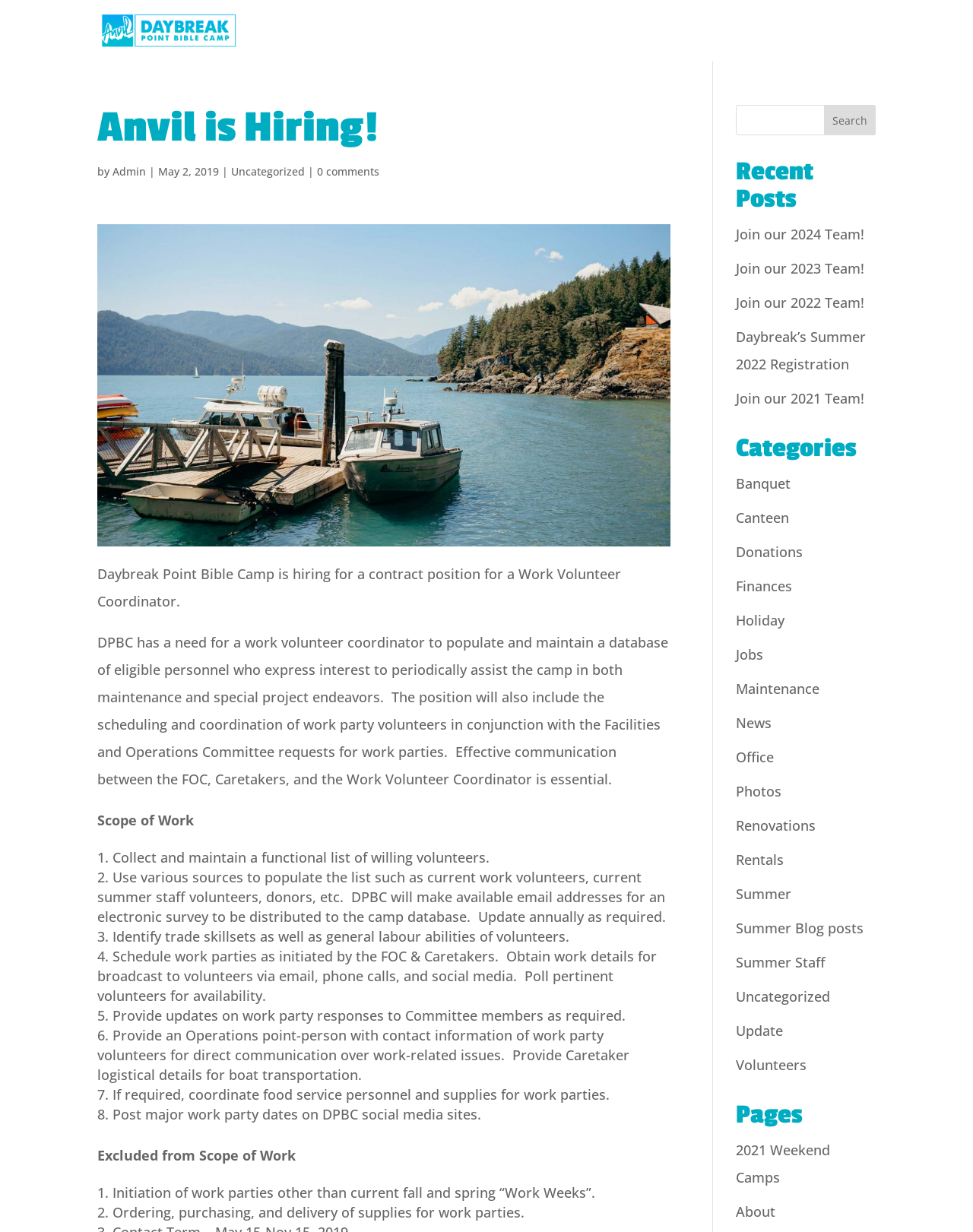What is the name of the organization hiring for the Work Volunteer Coordinator position?
Can you provide a detailed and comprehensive answer to the question?

The webpage mentions 'Daybreak Point Bible Camp is hiring for a contract position for a Work Volunteer Coordinator', which indicates that the organization hiring for this position is Daybreak Point Bible Camp.